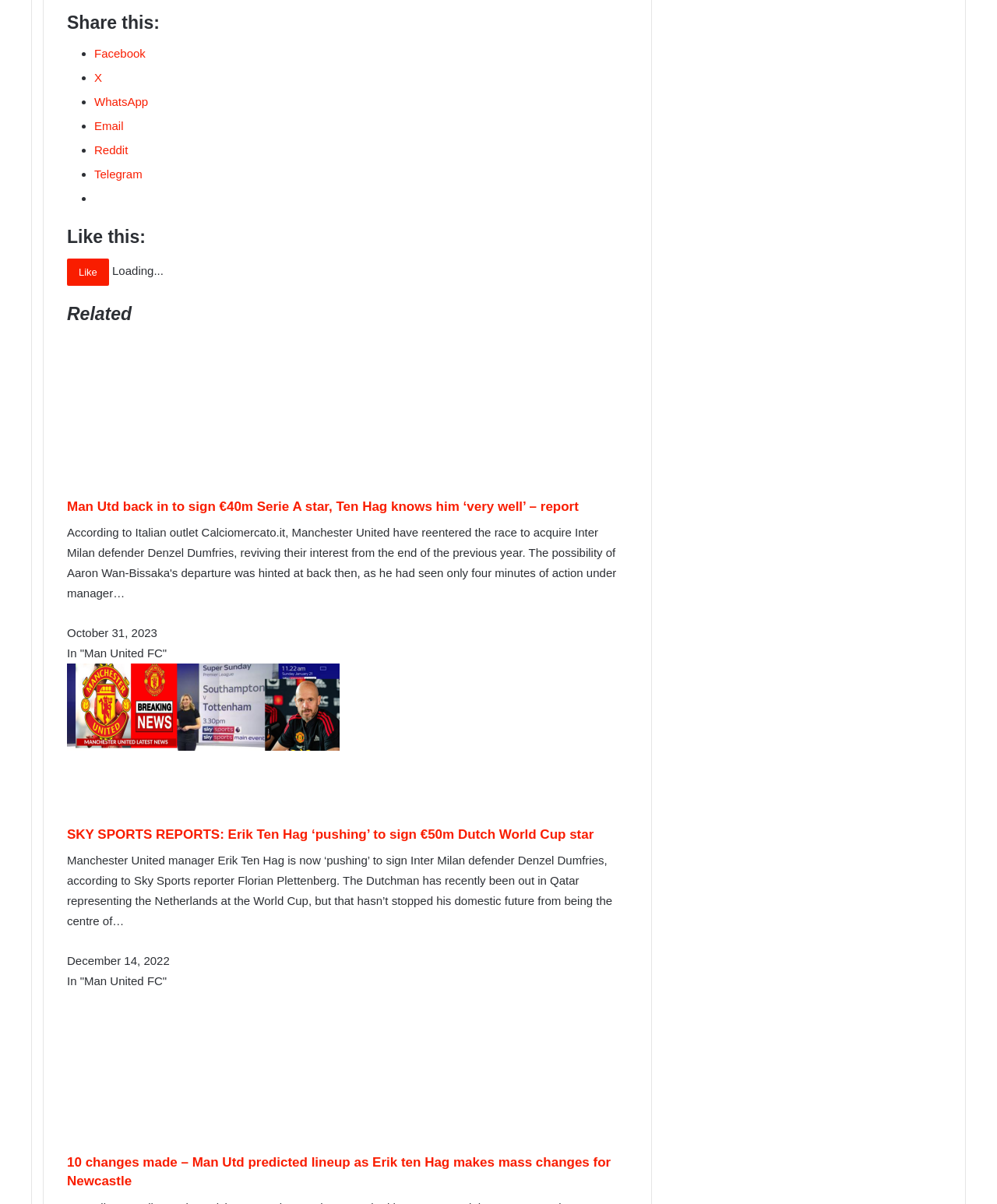Based on the element description: "Reddit", identify the bounding box coordinates for this UI element. The coordinates must be four float numbers between 0 and 1, listed as [left, top, right, bottom].

[0.095, 0.109, 0.128, 0.12]